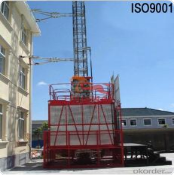Please use the details from the image to answer the following question comprehensively:
What is the purpose of the construction hoist?

The purpose of the construction hoist can be determined by reading the caption, which states that the hoist is designed for efficient lifting and transporting materials on construction sites, and the image also shows the hoist in a construction environment, surrounded by parts of a building and equipment.